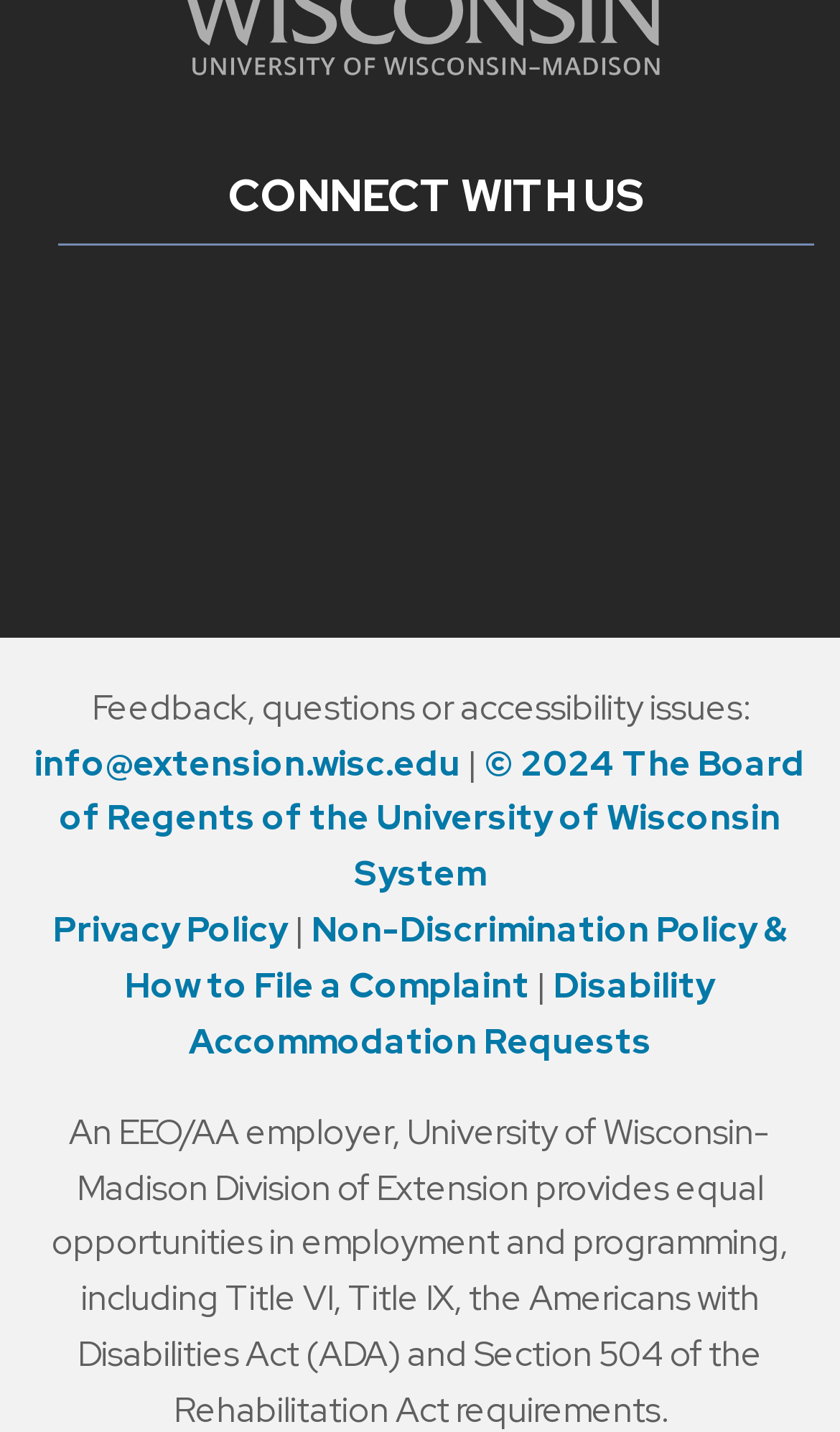Find the bounding box coordinates of the area to click in order to follow the instruction: "Request a disability accommodation".

[0.224, 0.672, 0.851, 0.743]